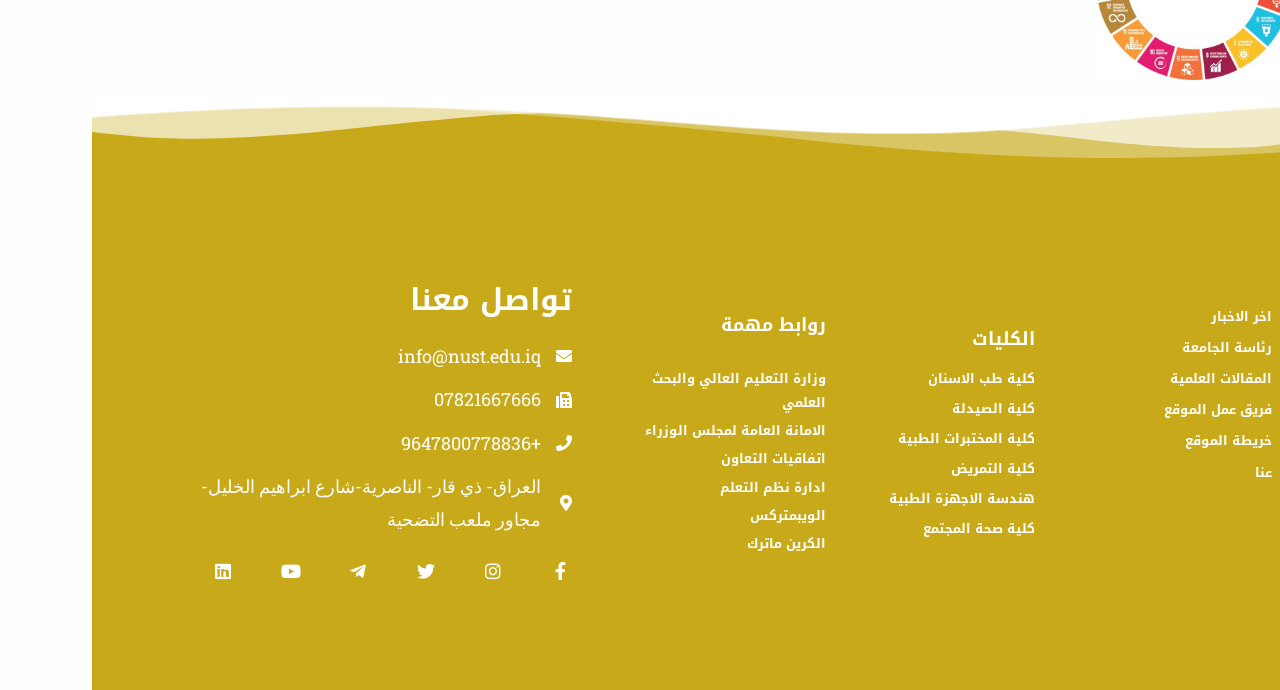Use a single word or phrase to answer the question:
What is the name of the university?

Nust